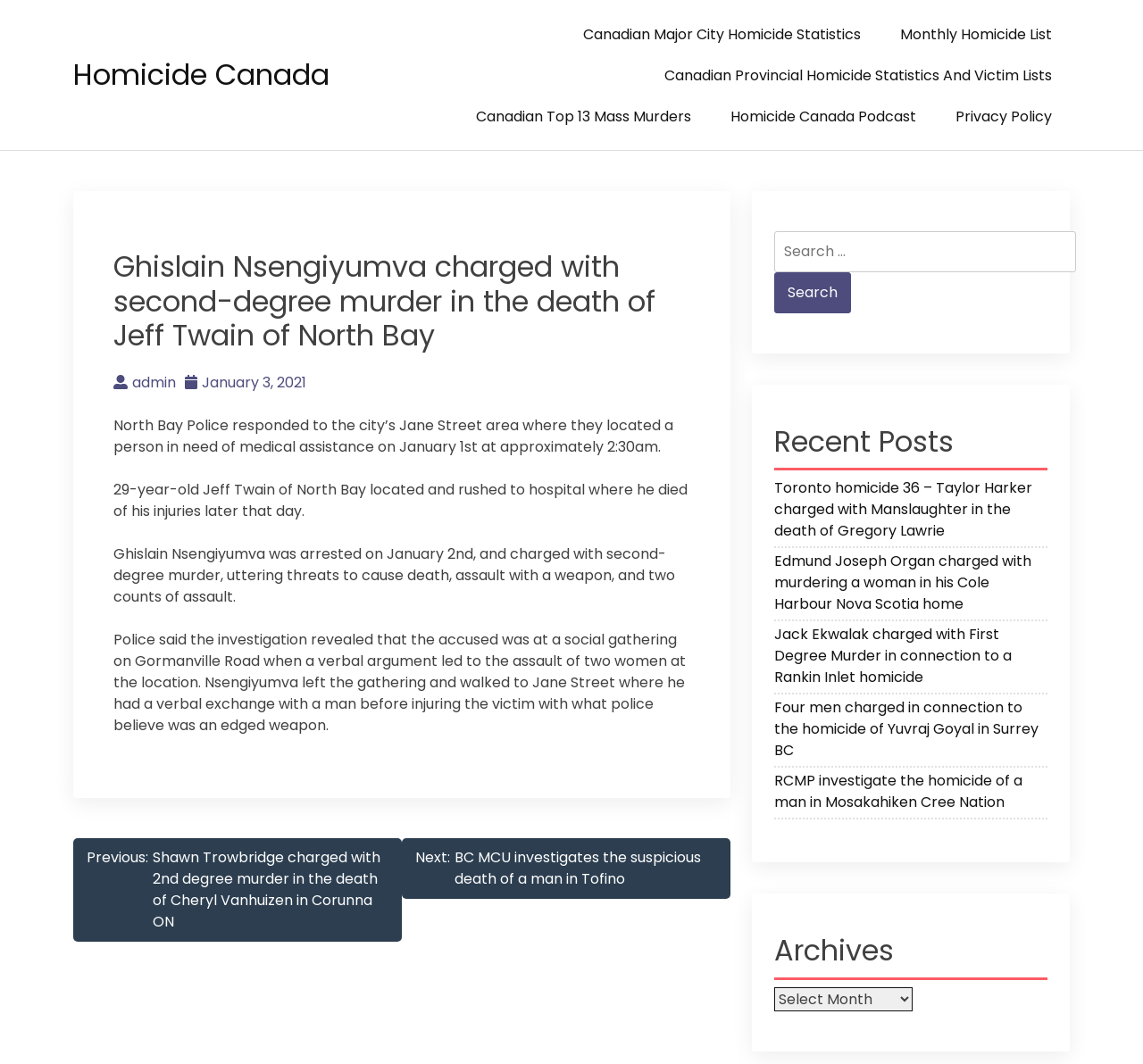Using a single word or phrase, answer the following question: 
What was the cause of the assault at the social gathering?

verbal argument